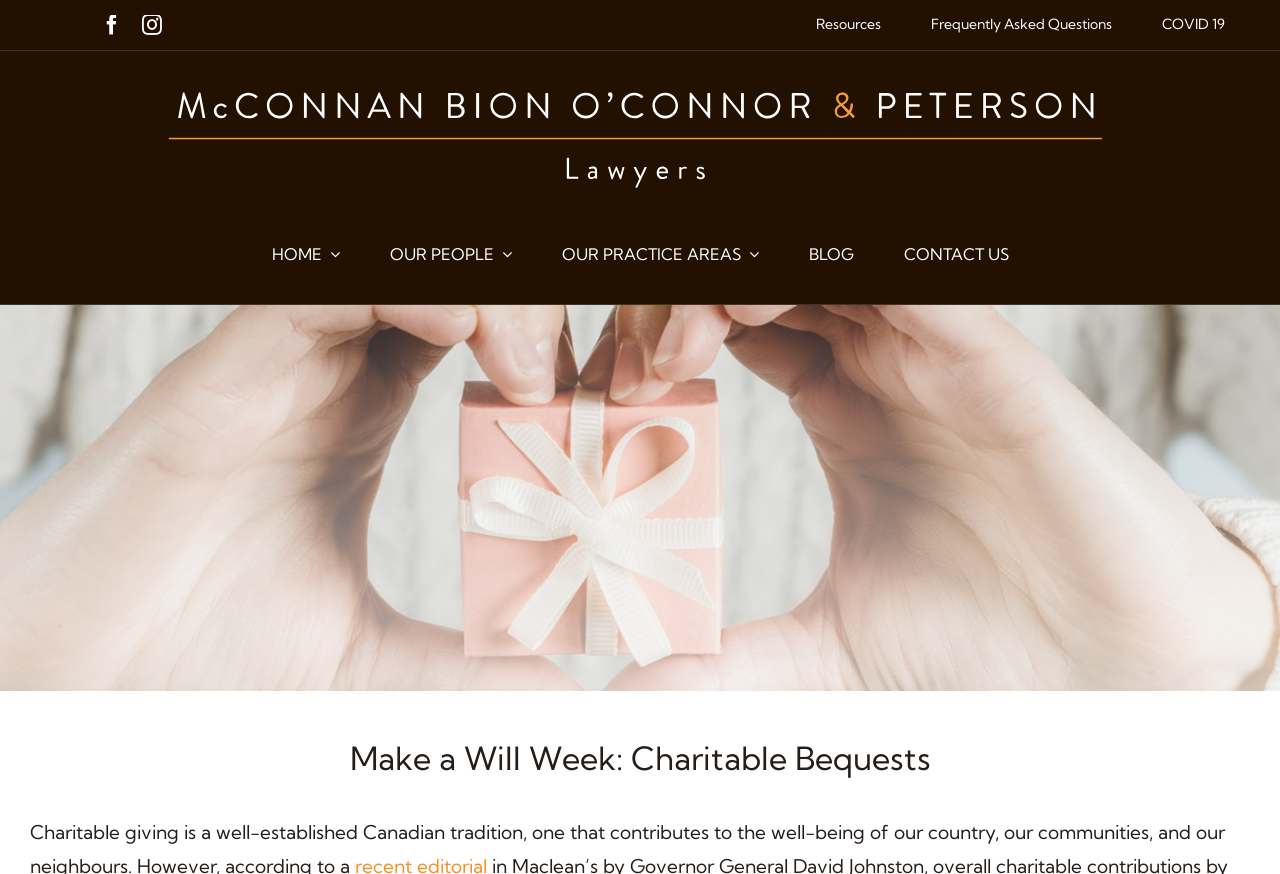What is the topic of the current webpage?
Answer with a single word or short phrase according to what you see in the image.

Charitable Bequests